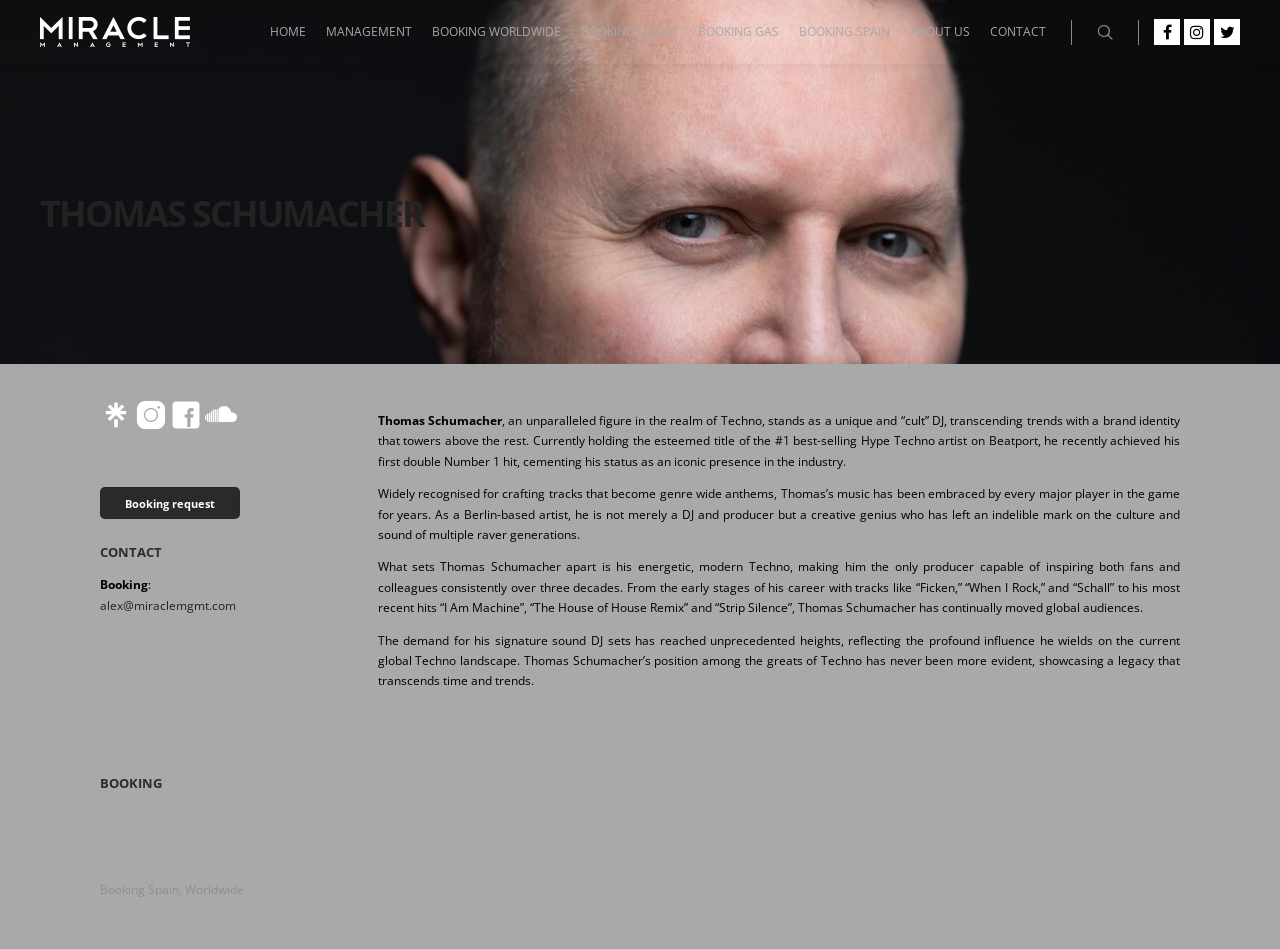Please find and report the bounding box coordinates of the element to click in order to perform the following action: "Follow Thomas Schumacher on Instagram". The coordinates should be expressed as four float numbers between 0 and 1, in the format [left, top, right, bottom].

[0.105, 0.44, 0.13, 0.458]